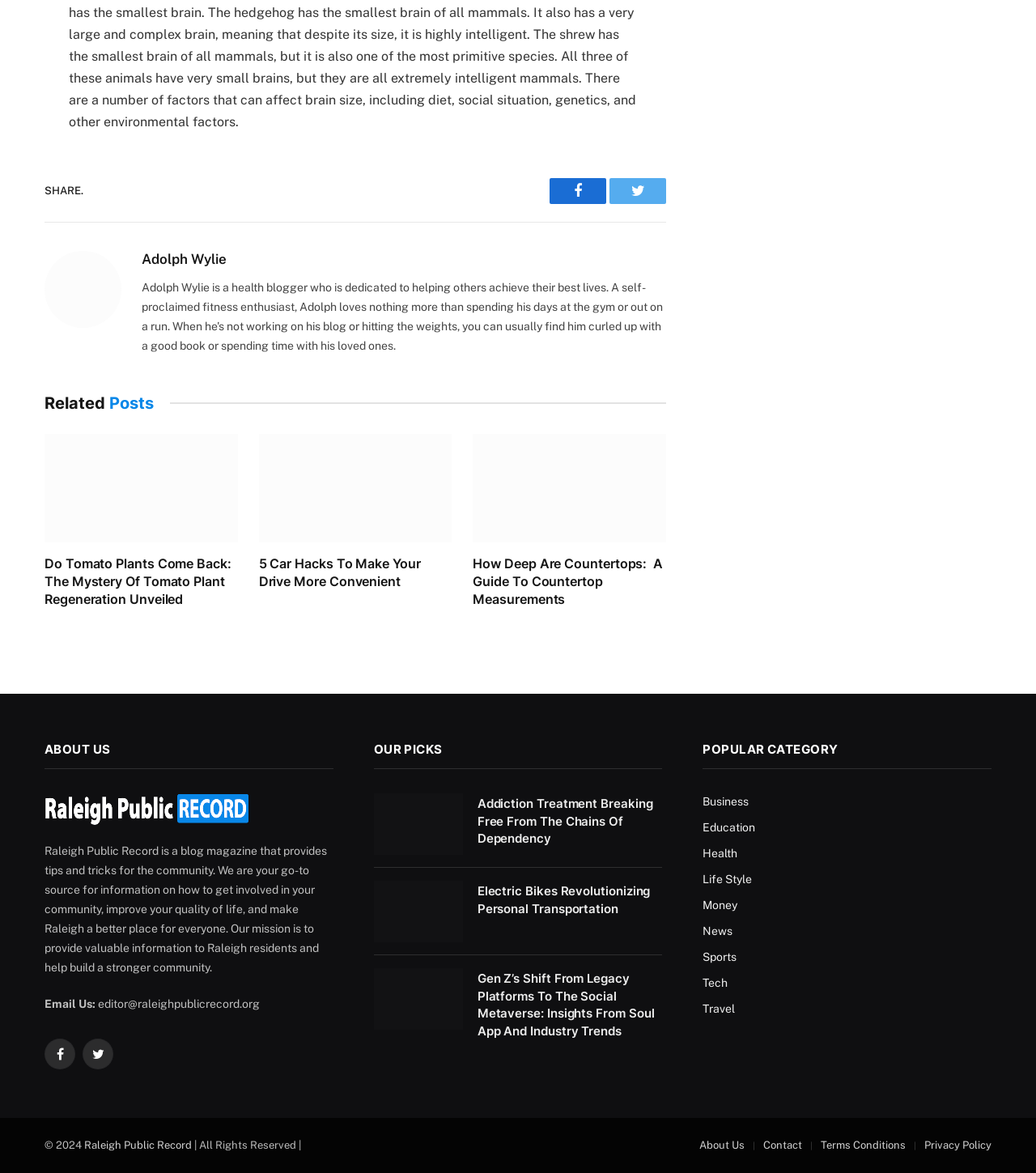Provide the bounding box coordinates of the HTML element this sentence describes: "Electric Bikes Revolutionizing Personal Transportation". The bounding box coordinates consist of four float numbers between 0 and 1, i.e., [left, top, right, bottom].

[0.461, 0.753, 0.639, 0.782]